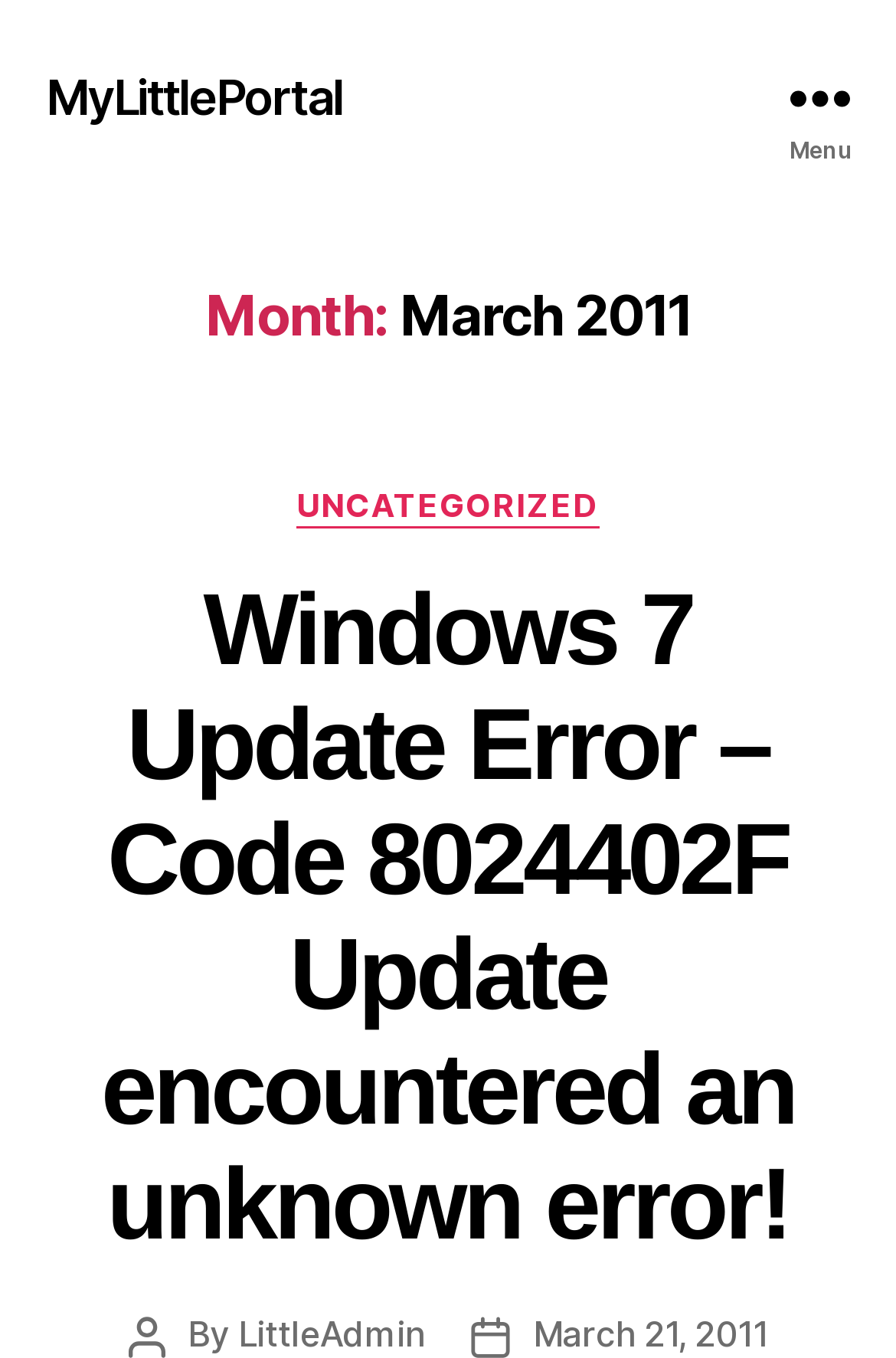Locate the primary heading on the webpage and return its text.

Month: March 2011